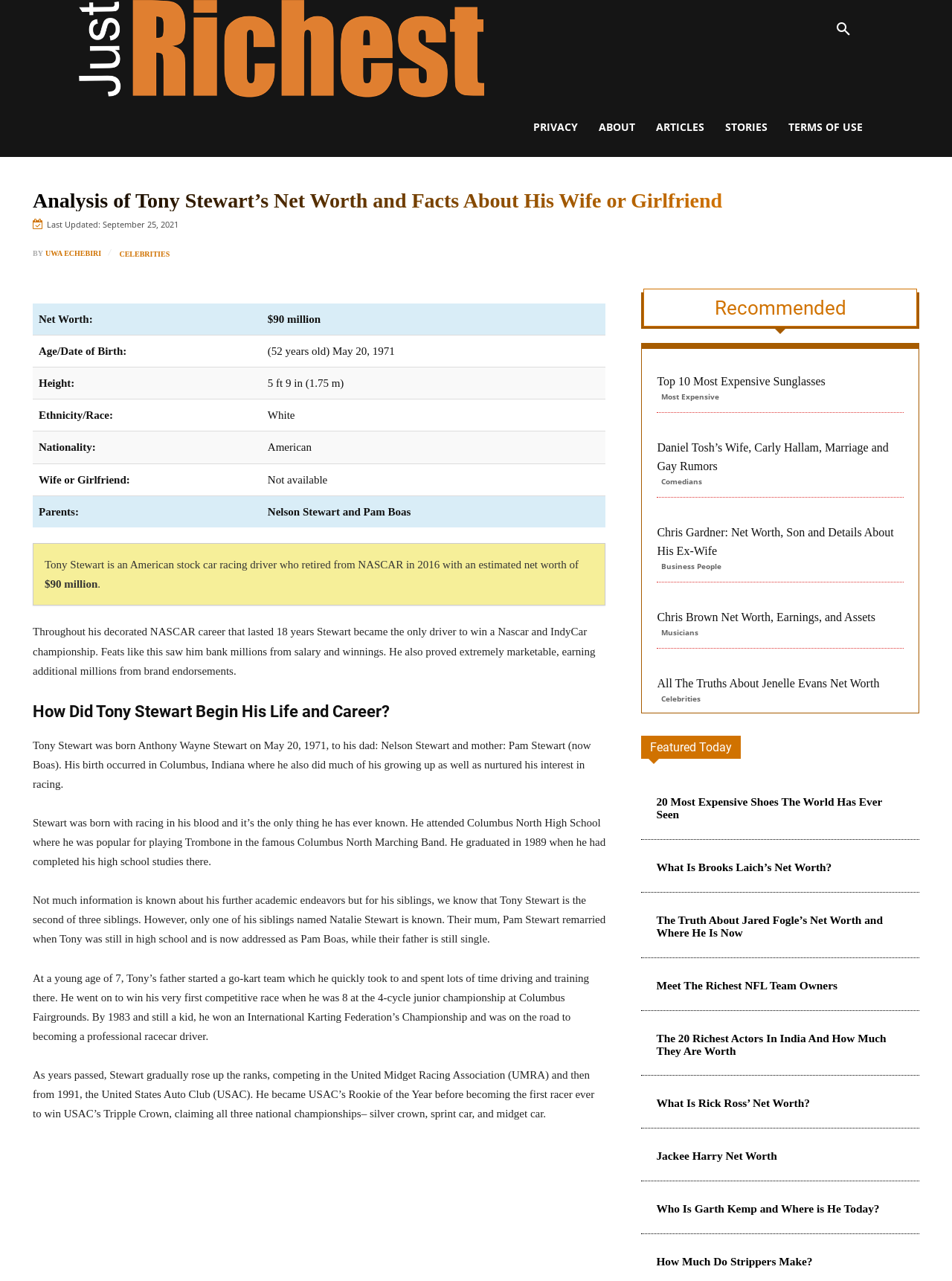Detail the various sections and features present on the webpage.

The webpage is about Tony Stewart, an American stock car racing driver who retired from NASCAR in 2016. At the top of the page, there is a navigation bar with links to "Justrichest", "Search", "PRIVACY", "ABOUT", "ARTICLES", "STORIES", and "TERMS OF USE". Below the navigation bar, there is a heading that reads "Analysis of Tony Stewart's Net Worth and Facts About His Wife or Girlfriend". 

To the right of the heading, there is a table with information about Tony Stewart, including his net worth, age, height, ethnicity, nationality, and wife or girlfriend. Below the table, there is a brief biography of Tony Stewart, which mentions his estimated net worth of $90 million and his achievements in NASCAR and IndyCar championships.

The biography is followed by a section titled "How Did Tony Stewart Begin His Life and Career?", which provides more details about his early life, education, and career in racing. The section includes several paragraphs of text, with no images or other multimedia elements.

On the right side of the page, there are several recommended articles, each with a heading and a link. The articles are about various celebrities, including Daniel Tosh, Chris Gardner, Chris Brown, and Jenelle Evans, among others. There is also a section titled "Featured Today" with more article links, and another section titled "20 Most Expensive Shoes The World Has Ever Seen" with links to articles about expensive shoes and other luxury items.

Overall, the webpage is a biographical article about Tony Stewart, with additional sections and links to other articles about celebrities and luxury items.